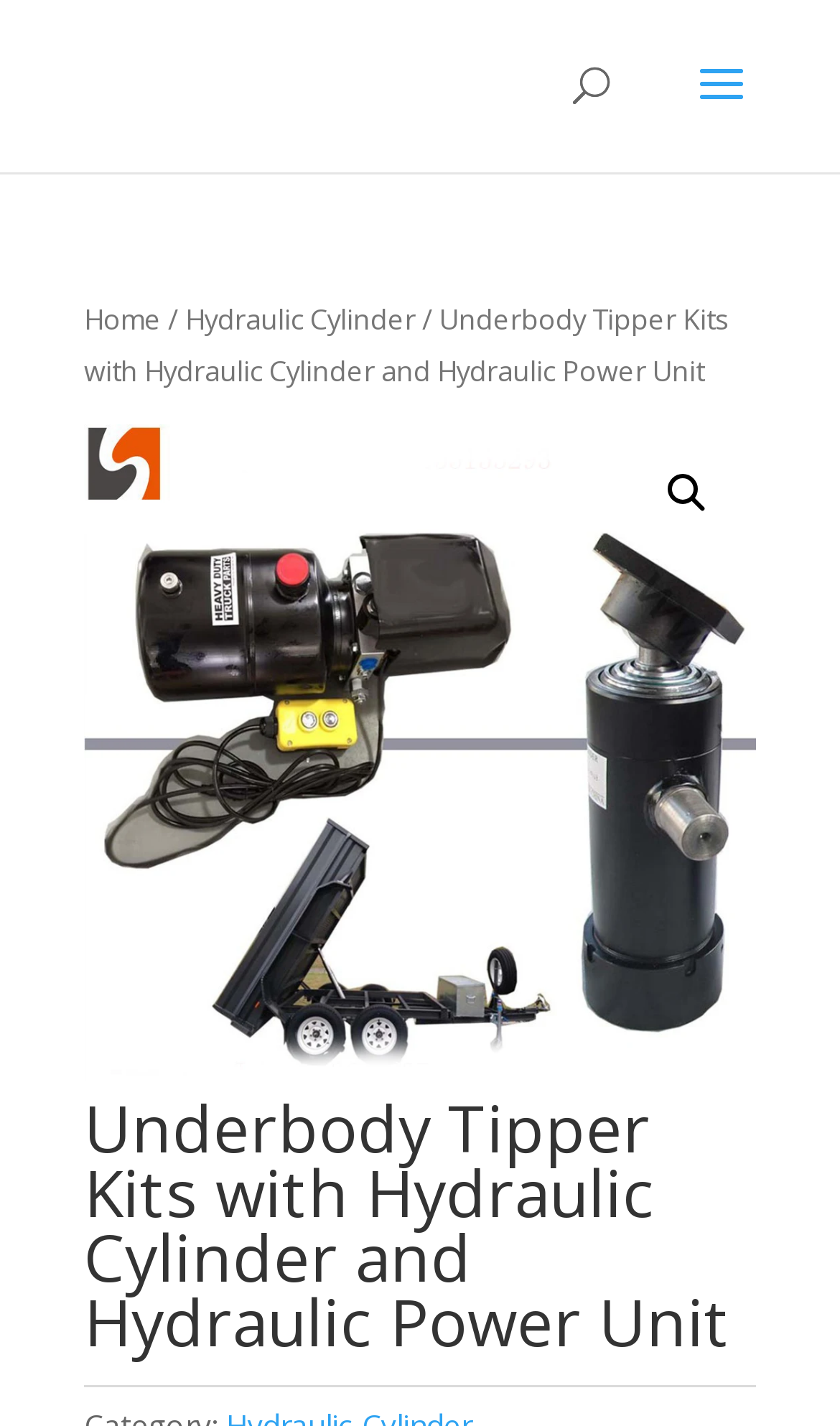With reference to the screenshot, provide a detailed response to the question below:
Is there a search icon?

I can see a search icon represented by the magnifying glass symbol 🔍, which is located at the top right corner of the webpage.